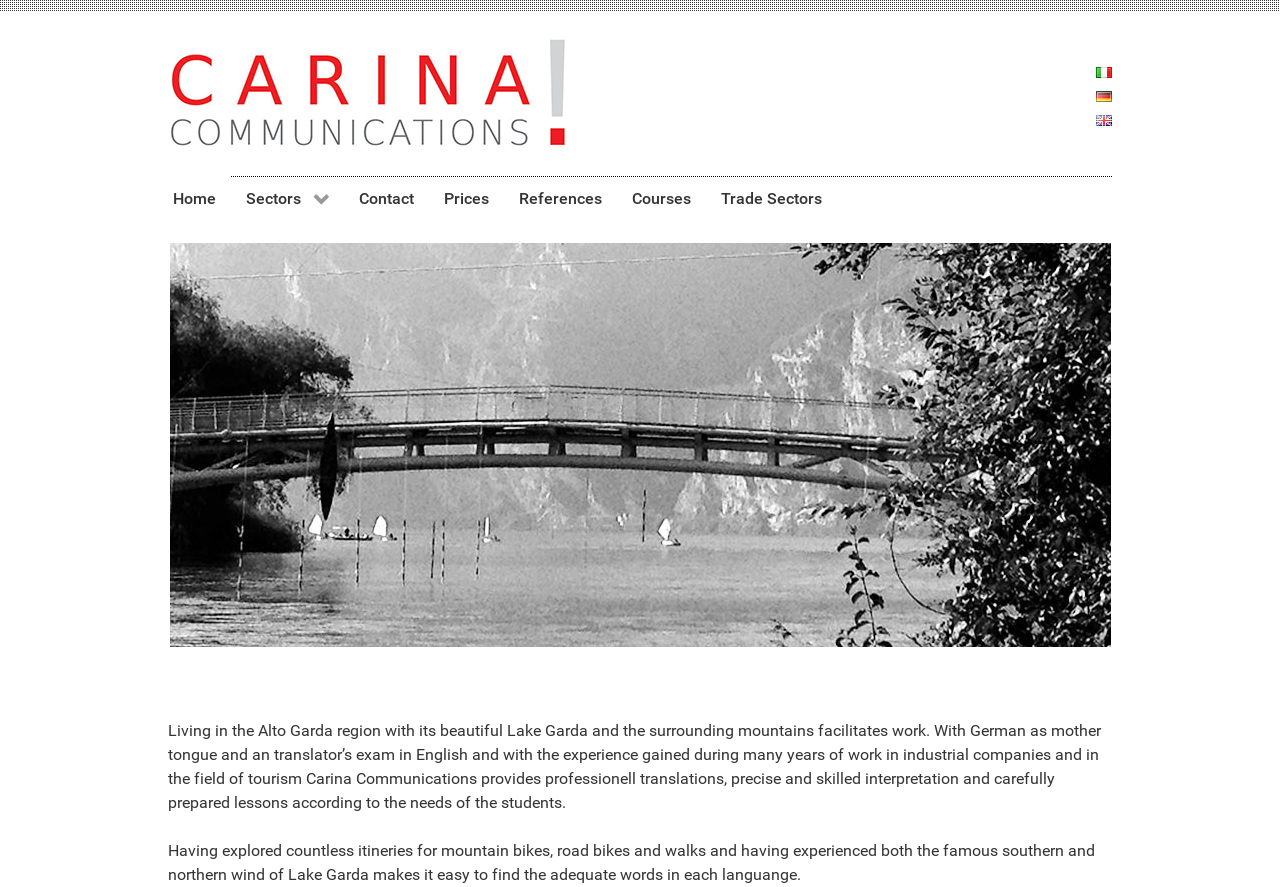Identify the bounding box coordinates of the part that should be clicked to carry out this instruction: "Click the Gantry 5 link".

[0.131, 0.092, 0.444, 0.114]